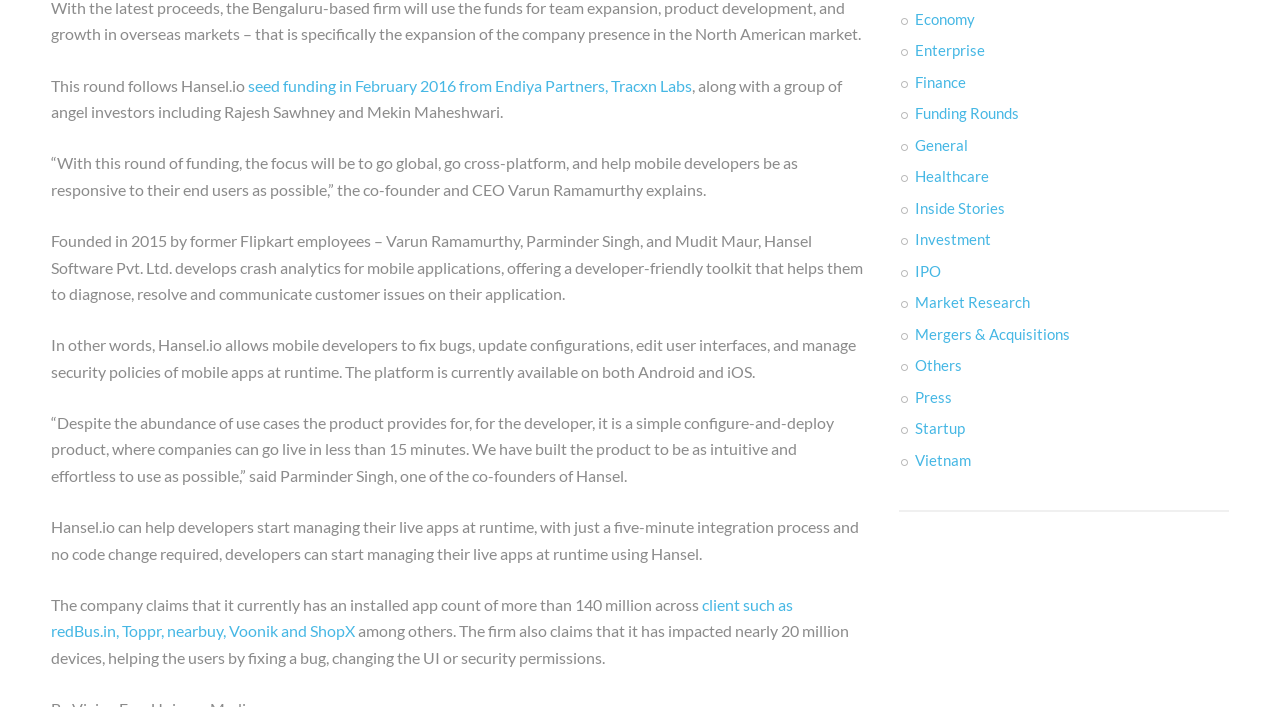Show the bounding box coordinates for the element that needs to be clicked to execute the following instruction: "Explore Economy news". Provide the coordinates in the form of four float numbers between 0 and 1, i.e., [left, top, right, bottom].

[0.715, 0.013, 0.762, 0.039]